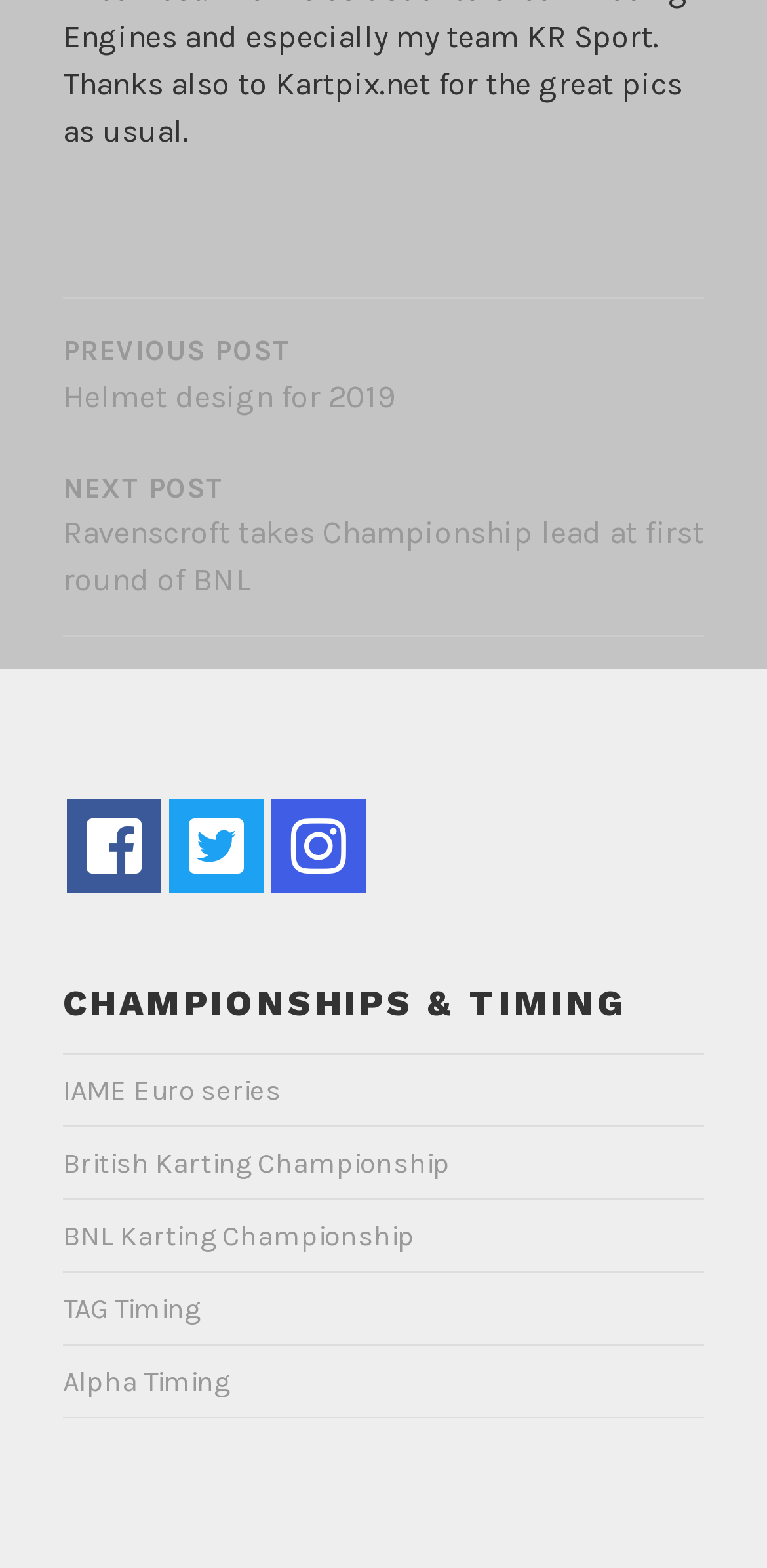Indicate the bounding box coordinates of the clickable region to achieve the following instruction: "Work with us."

None